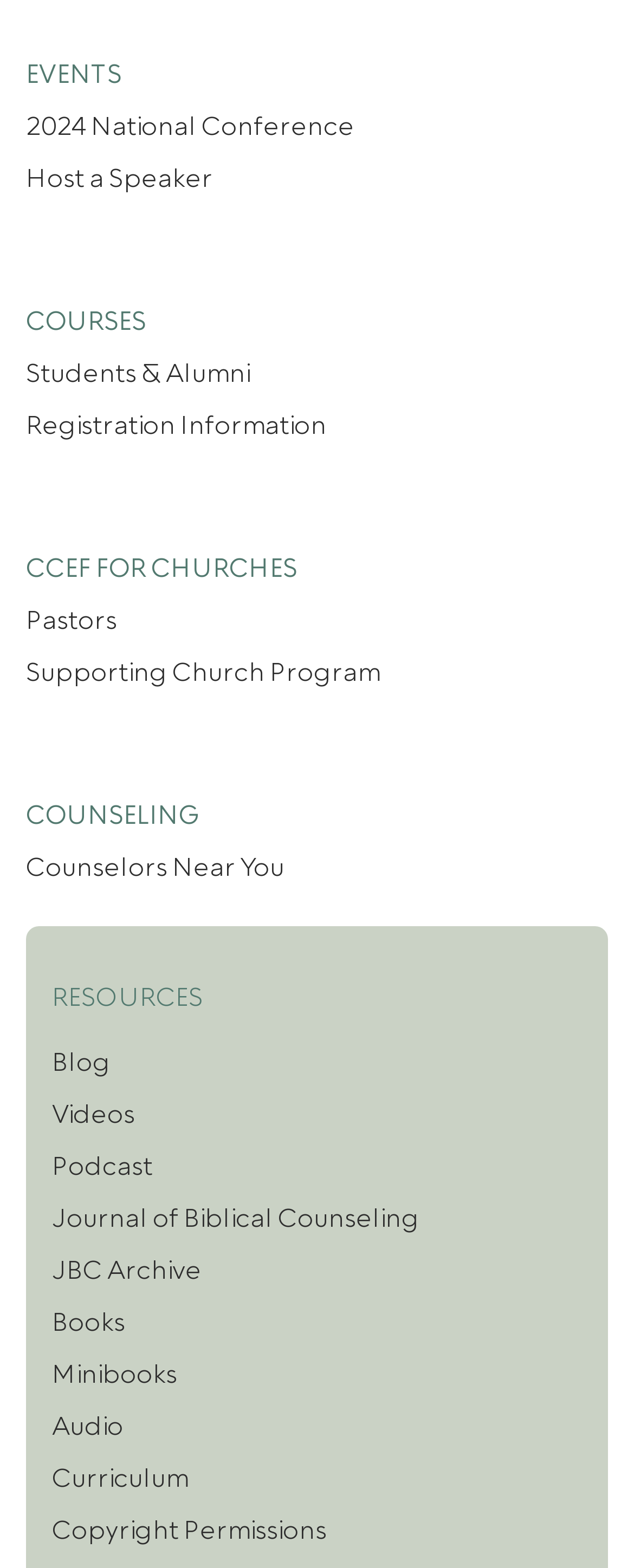Select the bounding box coordinates of the element I need to click to carry out the following instruction: "Browse RESOURCES".

[0.082, 0.607, 0.321, 0.648]